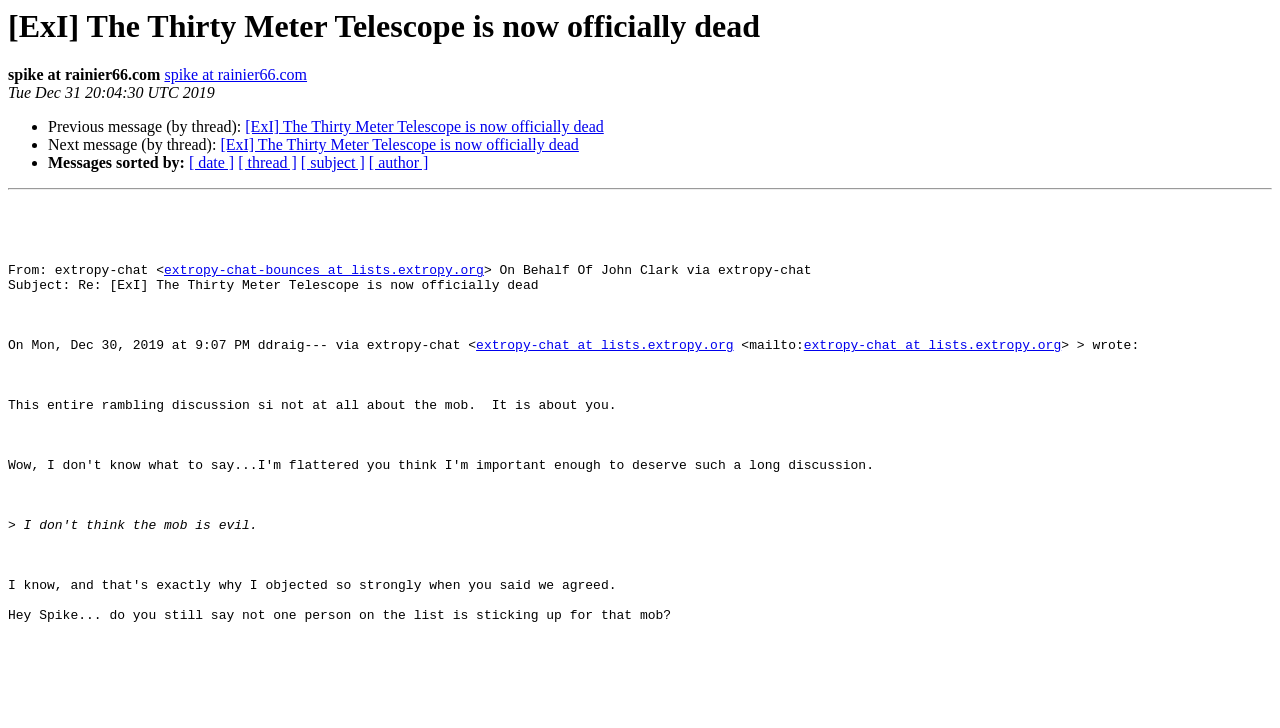Determine the bounding box coordinates for the element that should be clicked to follow this instruction: "Visit the extropy-chat homepage". The coordinates should be given as four float numbers between 0 and 1, in the format [left, top, right, bottom].

[0.128, 0.362, 0.378, 0.382]